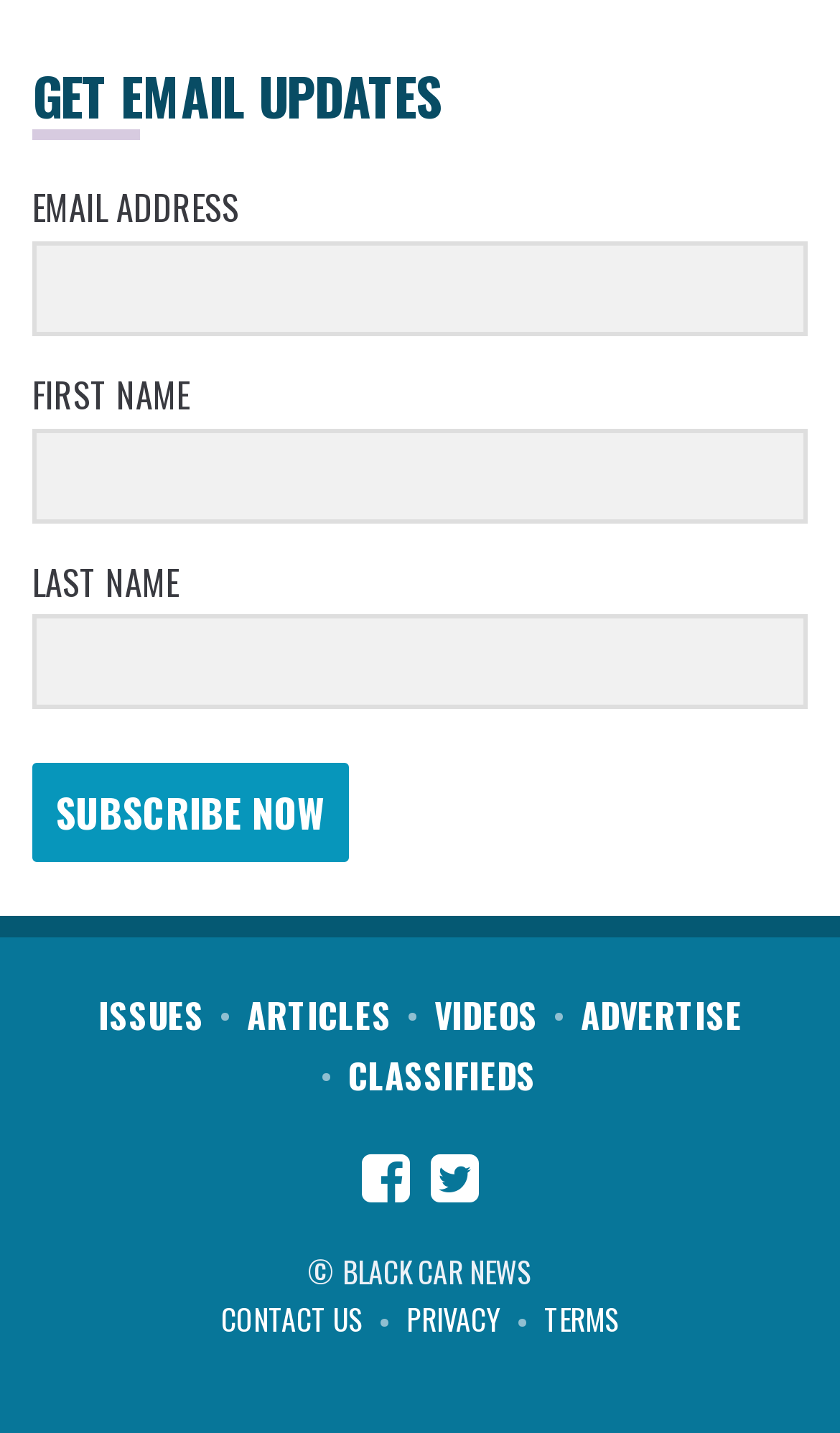Determine the bounding box coordinates for the region that must be clicked to execute the following instruction: "Enter first name".

[0.038, 0.299, 0.962, 0.365]